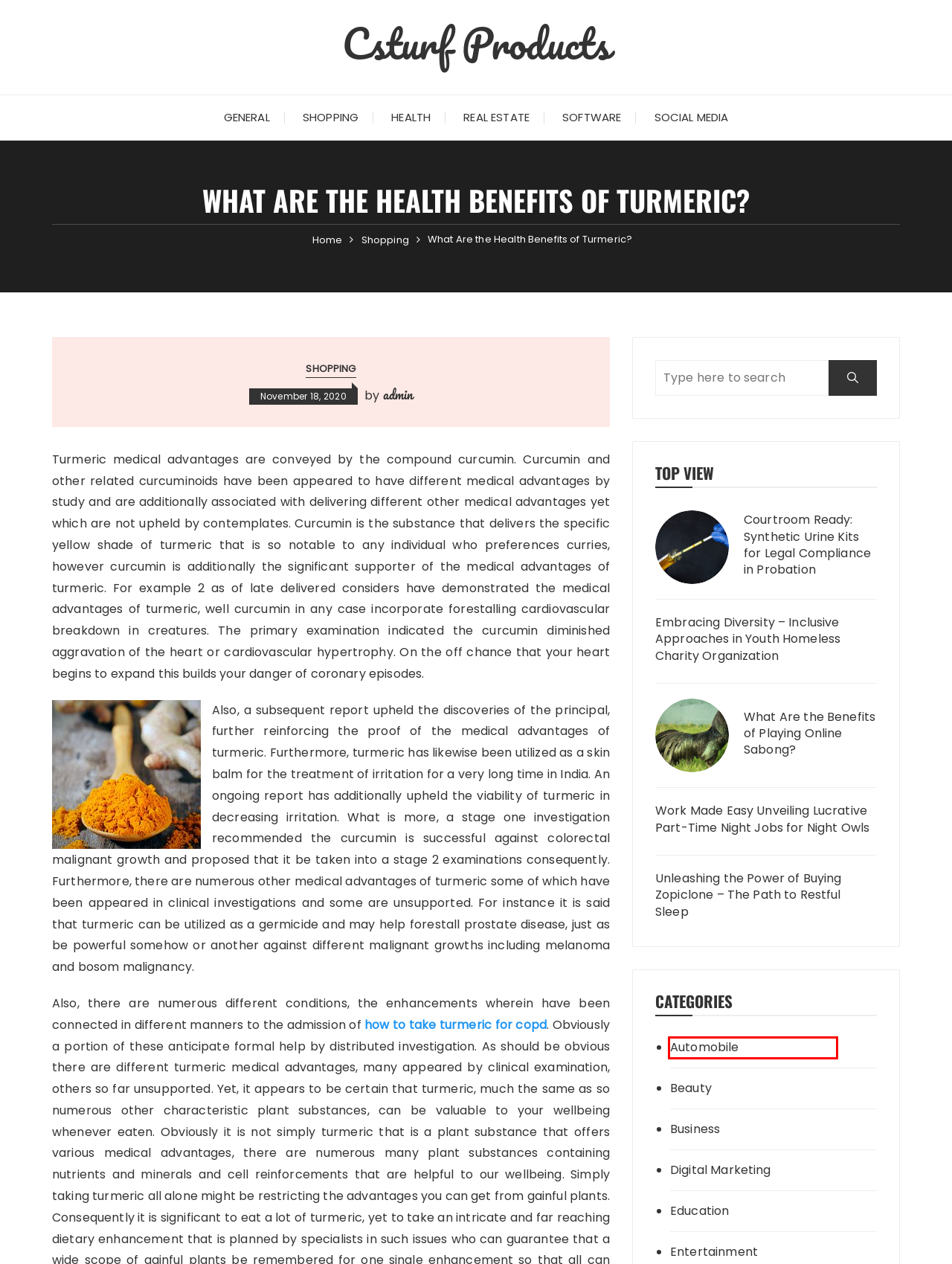Review the screenshot of a webpage which includes a red bounding box around an element. Select the description that best fits the new webpage once the element in the bounding box is clicked. Here are the candidates:
A. Business – Csturf Products
B. admin – Csturf Products
C. Shopping – Csturf Products
D. Real Estate – Csturf Products
E. What Are the Benefits of Playing Online Sabong? – Csturf Products
F. Beauty – Csturf Products
G. Unleashing the Power of Buying Zopiclone – The Path to Restful Sleep – Csturf Products
H. Automobile – Csturf Products

H